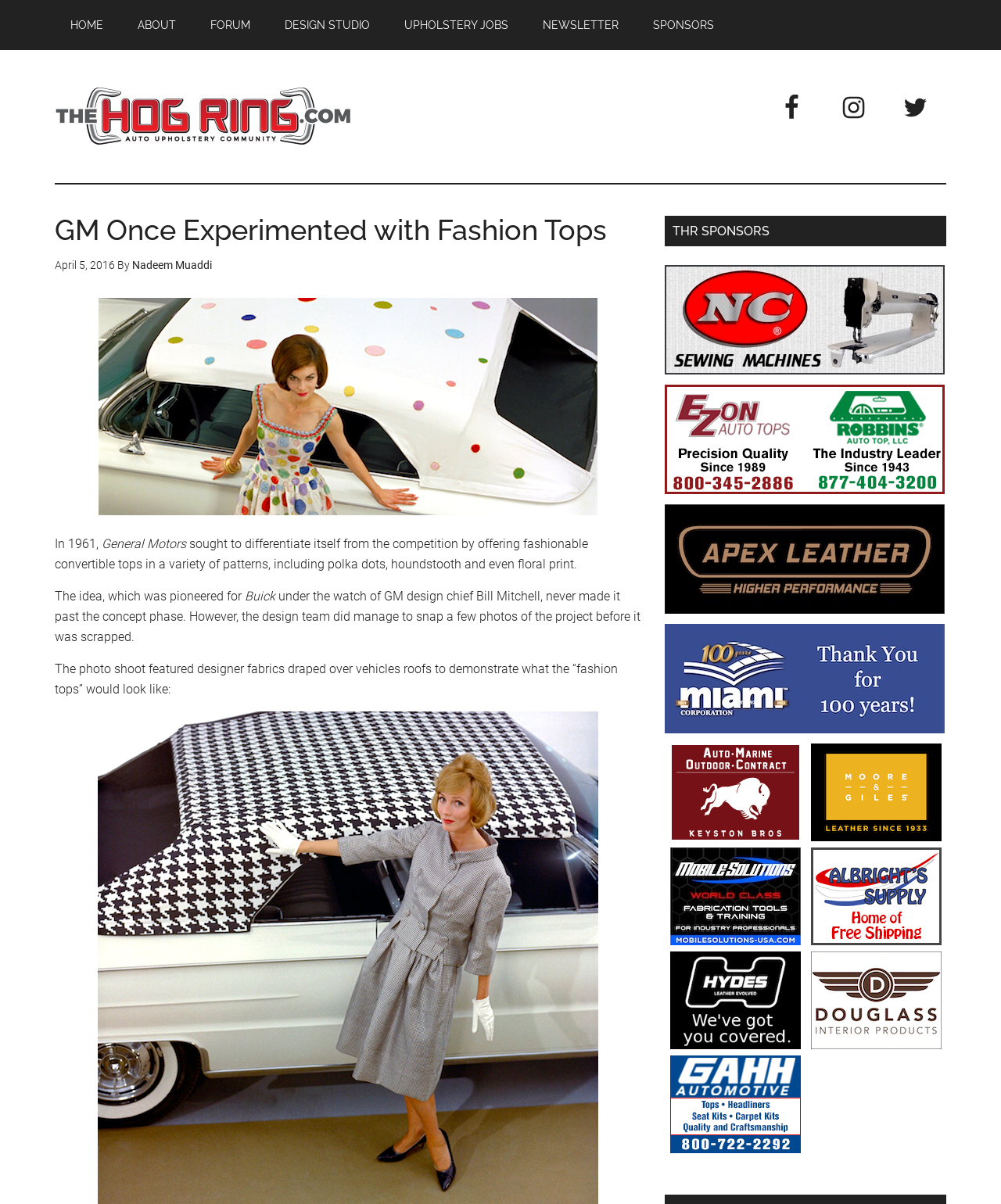What is the purpose of the photo shoot mentioned in the article?
Based on the image, answer the question with a single word or brief phrase.

To demonstrate fashion tops